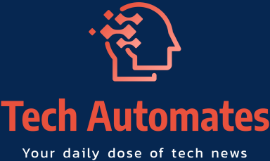Provide a thorough description of the image.

The image features the logo of "Tech Automates," which provides a modern and engaging aesthetic to represent the brand. The design prominently showcases a stylized human head silhouette, integrated with digital elements such as pixels or abstract shapes, symbolizing innovation and technology. Beneath this graphic, the name "Tech Automates" is displayed in bold, red lettering, emphasizing the platform's focus on technology. A tagline reads "Your daily dose of tech news," suggesting that the platform delivers timely and relevant information regarding technological advancements. The background is a deep blue, contrasting effectively with the bright logo and text, creating a visually striking and professional appearance. This logo encapsulates the essence of a digital news source dedicated to business and technology updates.